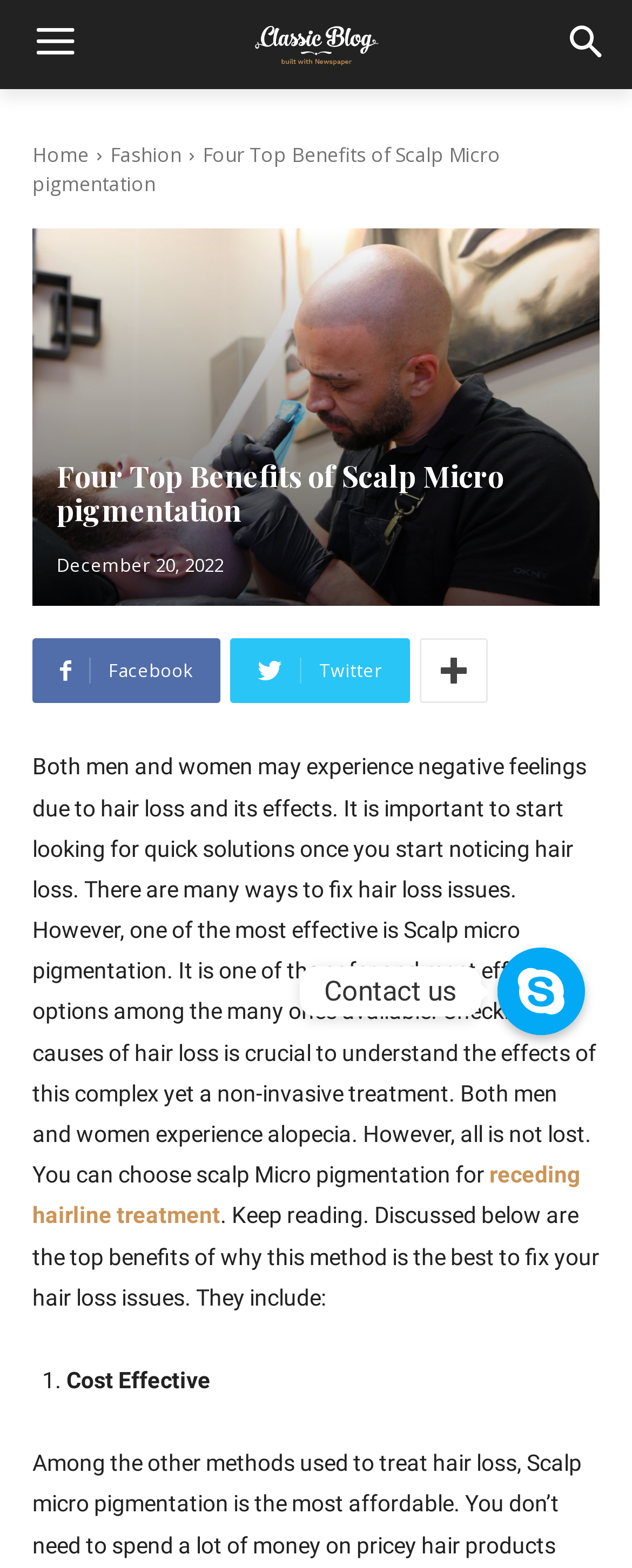Answer succinctly with a single word or phrase:
What is the topic of the article?

Scalp Micro pigmentation